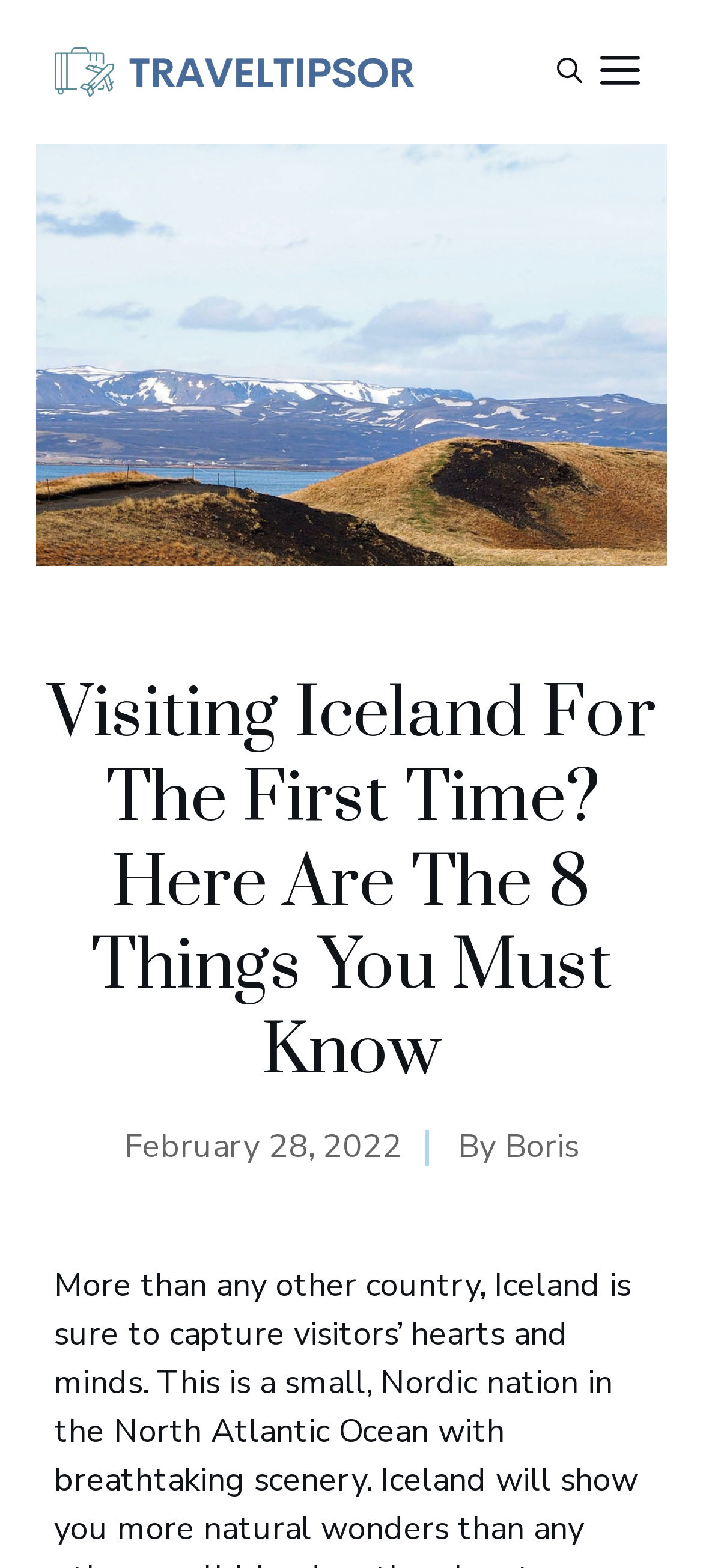Please locate and retrieve the main header text of the webpage.

Visiting Iceland For The First Time? Here Are The 8 Things You Must Know